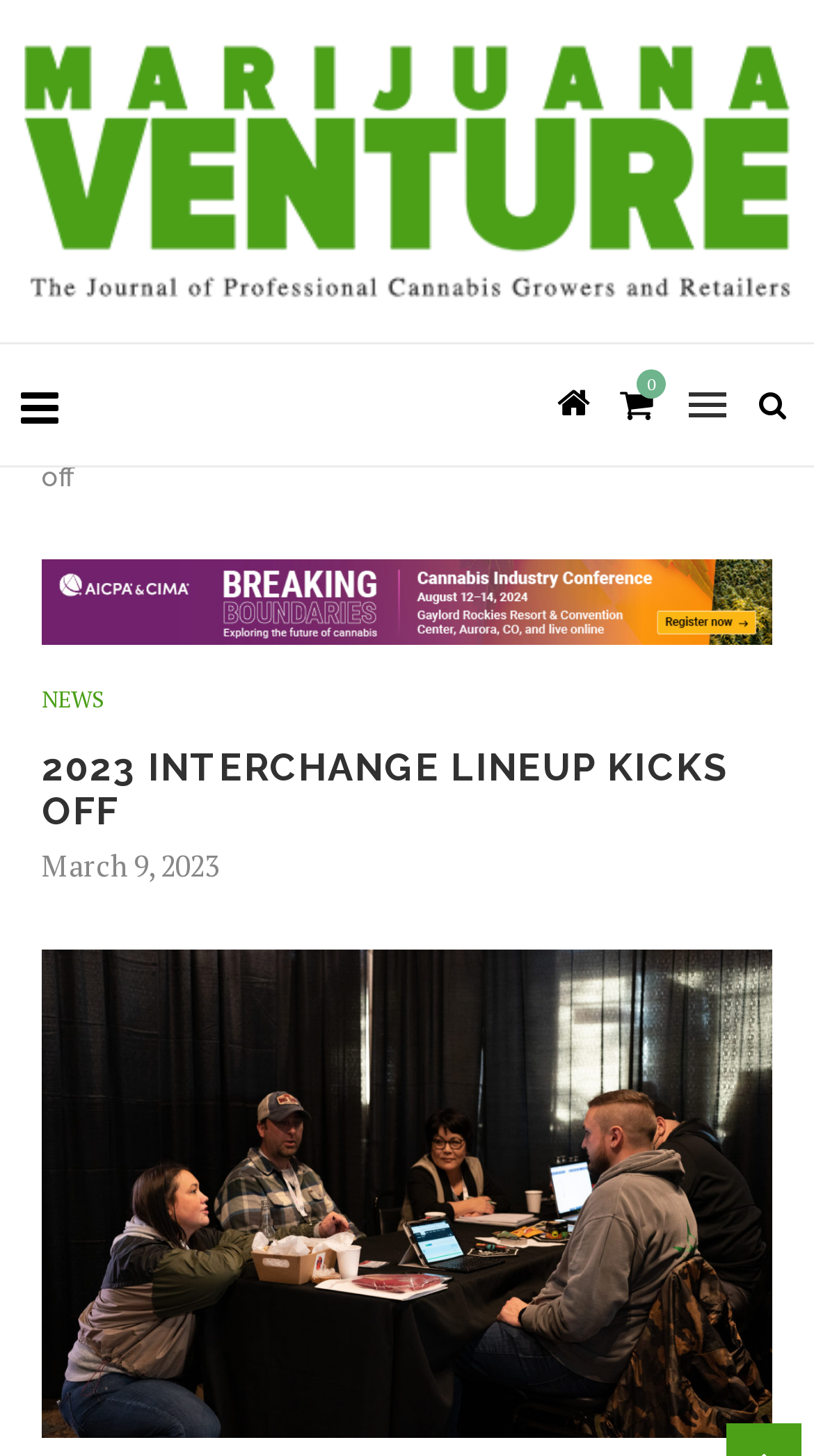Using the information in the image, could you please answer the following question in detail:
How many social media links are there?

There are 4 social media links, represented by icons '', '', '', and another link with no icon.